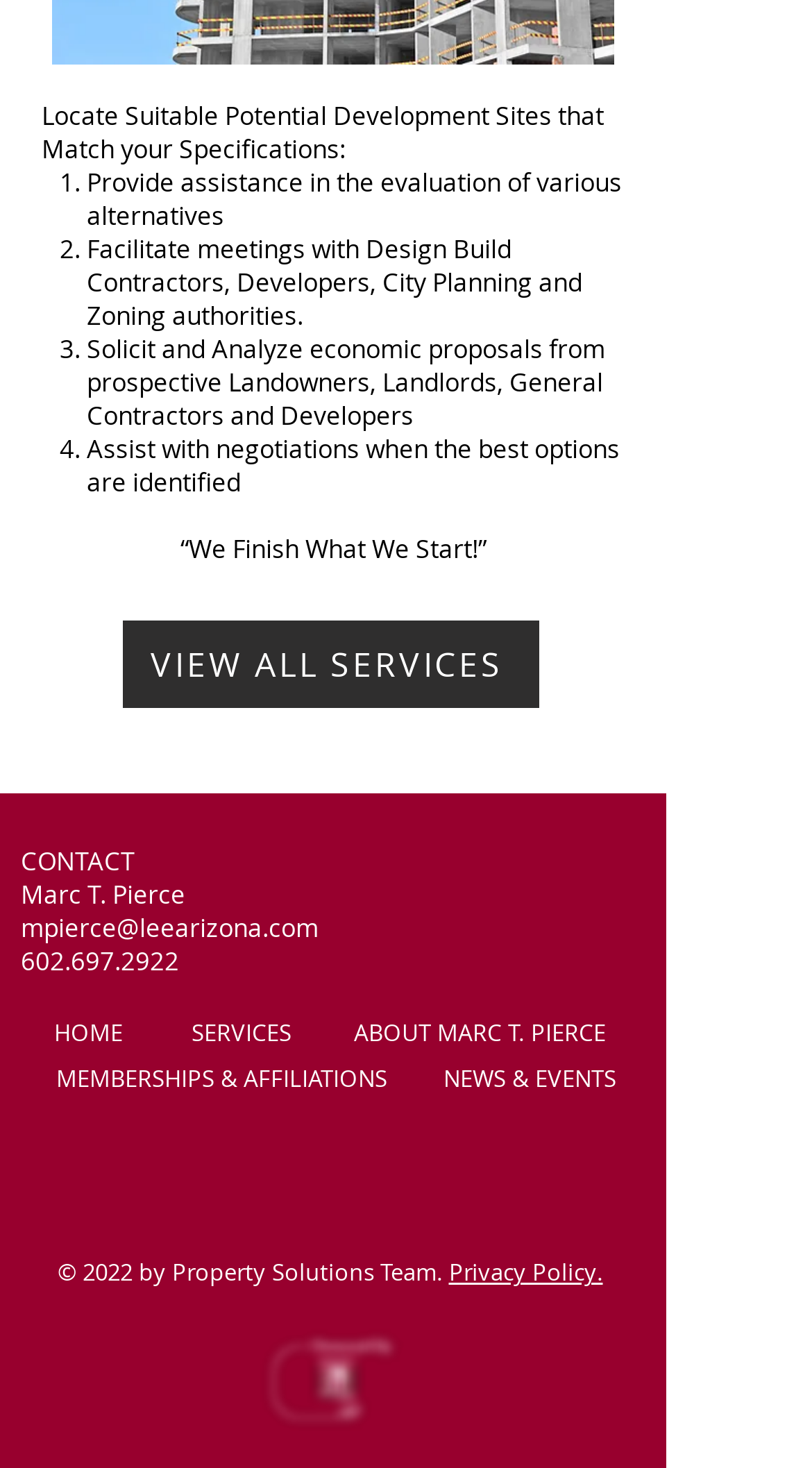What is the name of the person associated with the service?
Deliver a detailed and extensive answer to the question.

The name of the person associated with the service can be found by looking at the StaticText element 'Marc T. Pierce', which is located under the StaticText element 'CONTACT', indicating that this is the name of the person associated with the service.